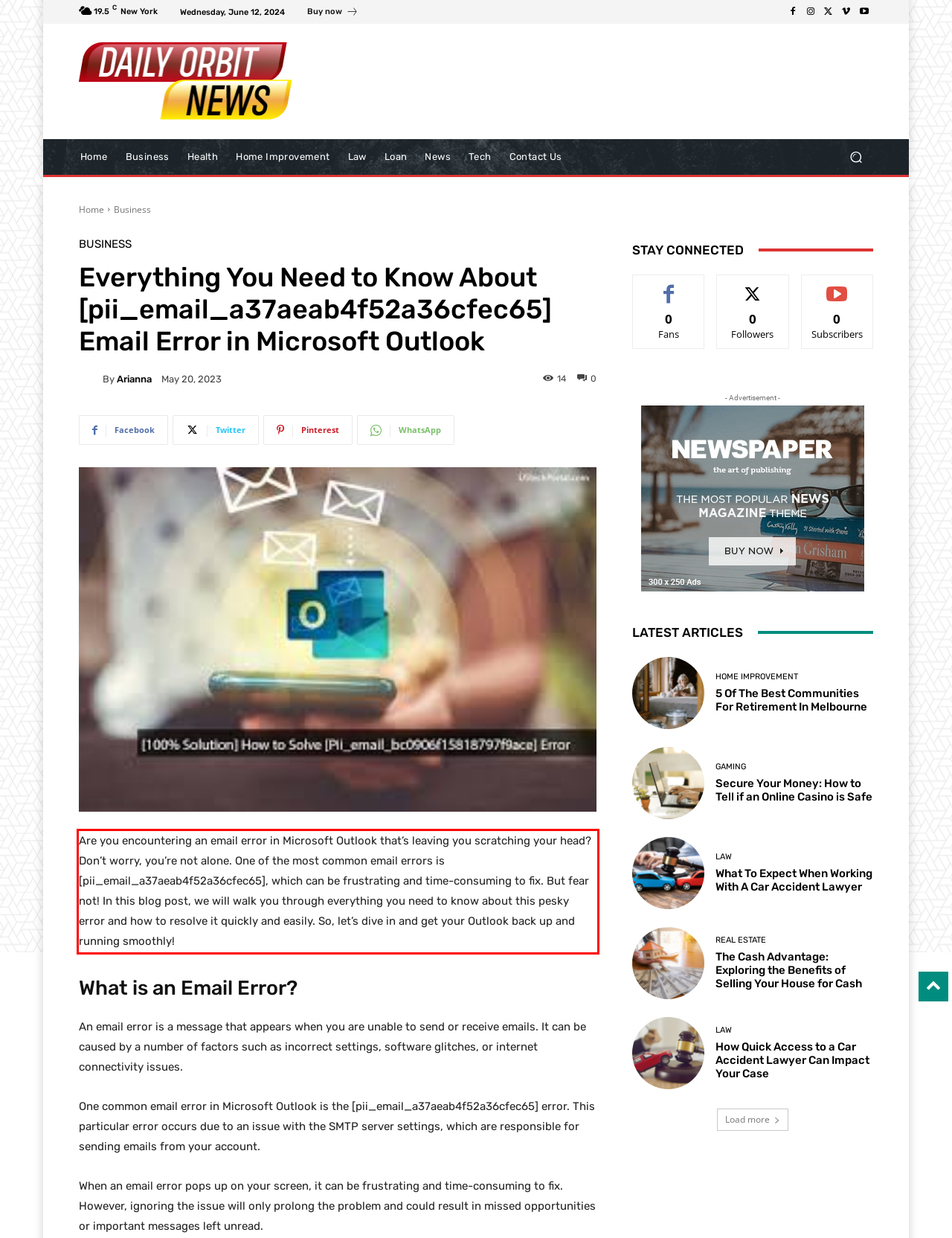Given a screenshot of a webpage with a red bounding box, please identify and retrieve the text inside the red rectangle.

Are you encountering an email error in Microsoft Outlook that’s leaving you scratching your head? Don’t worry, you’re not alone. One of the most common email errors is [pii_email_a37aeab4f52a36cfec65], which can be frustrating and time-consuming to fix. But fear not! In this blog post, we will walk you through everything you need to know about this pesky error and how to resolve it quickly and easily. So, let’s dive in and get your Outlook back up and running smoothly!